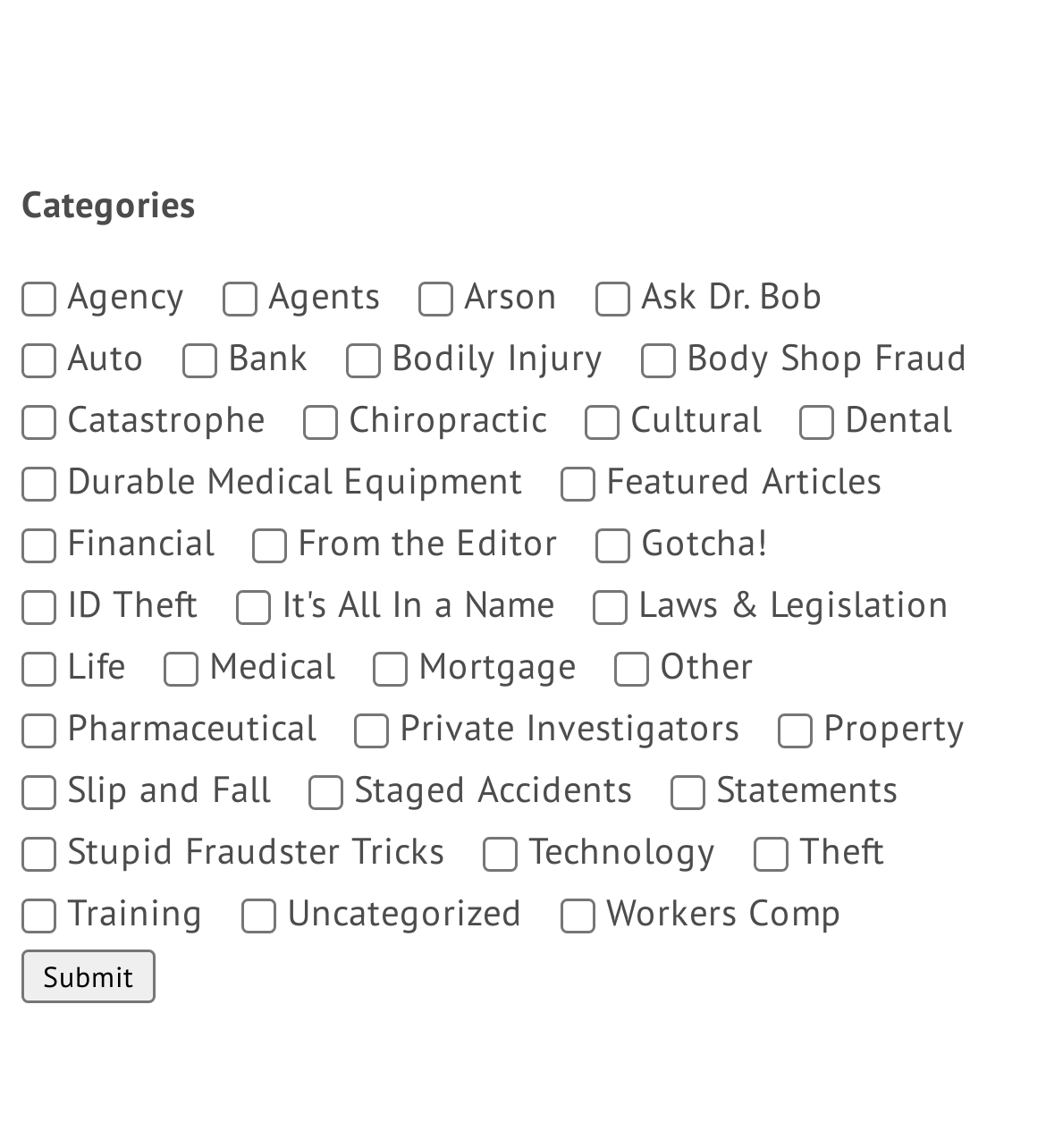Are all checkboxes initially unchecked?
Please provide a single word or phrase as your answer based on the screenshot.

Yes